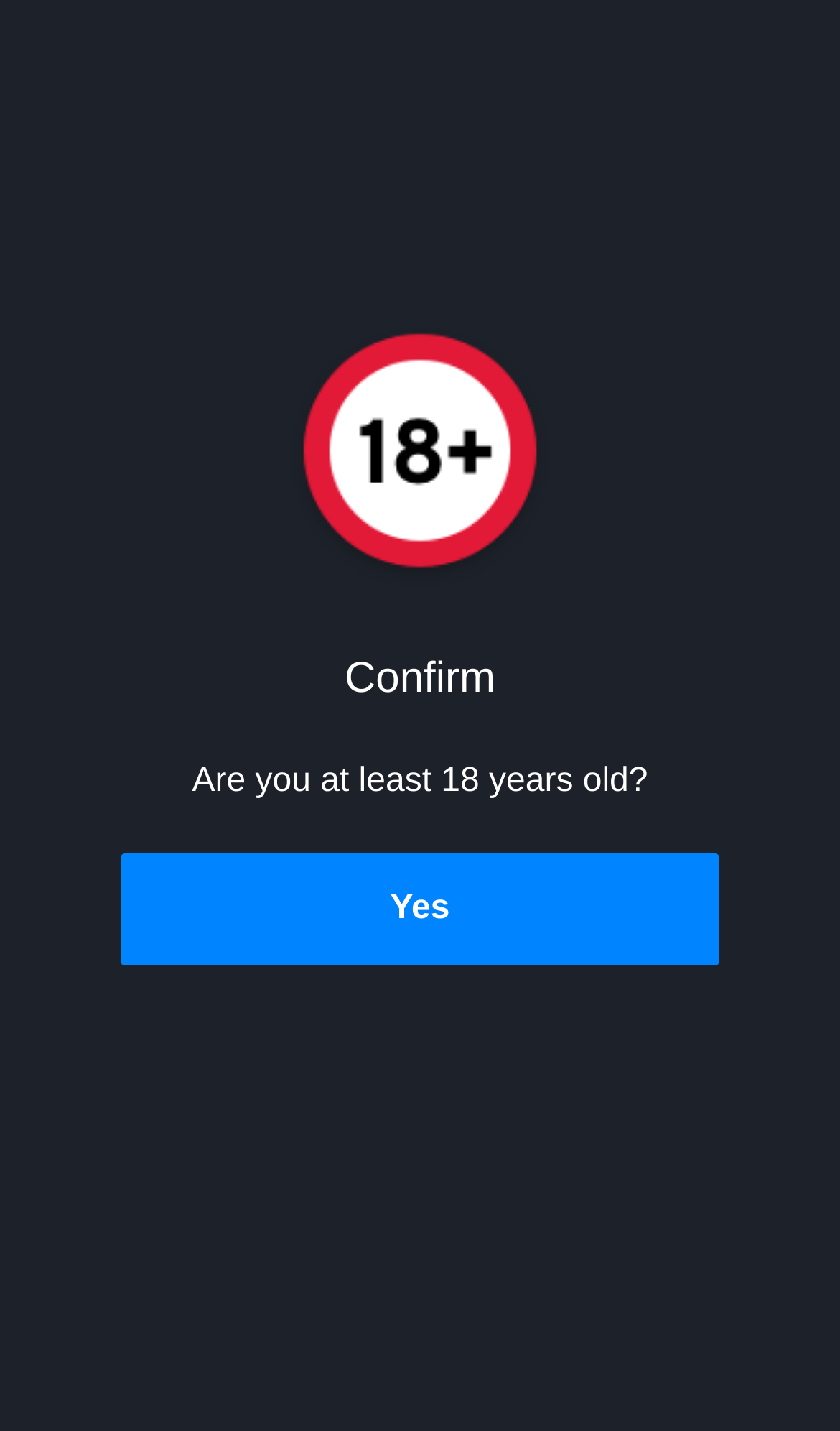Identify the bounding box coordinates for the UI element described as: "title="Follow me on Instagram"". The coordinates should be provided as four floats between 0 and 1: [left, top, right, bottom].

None